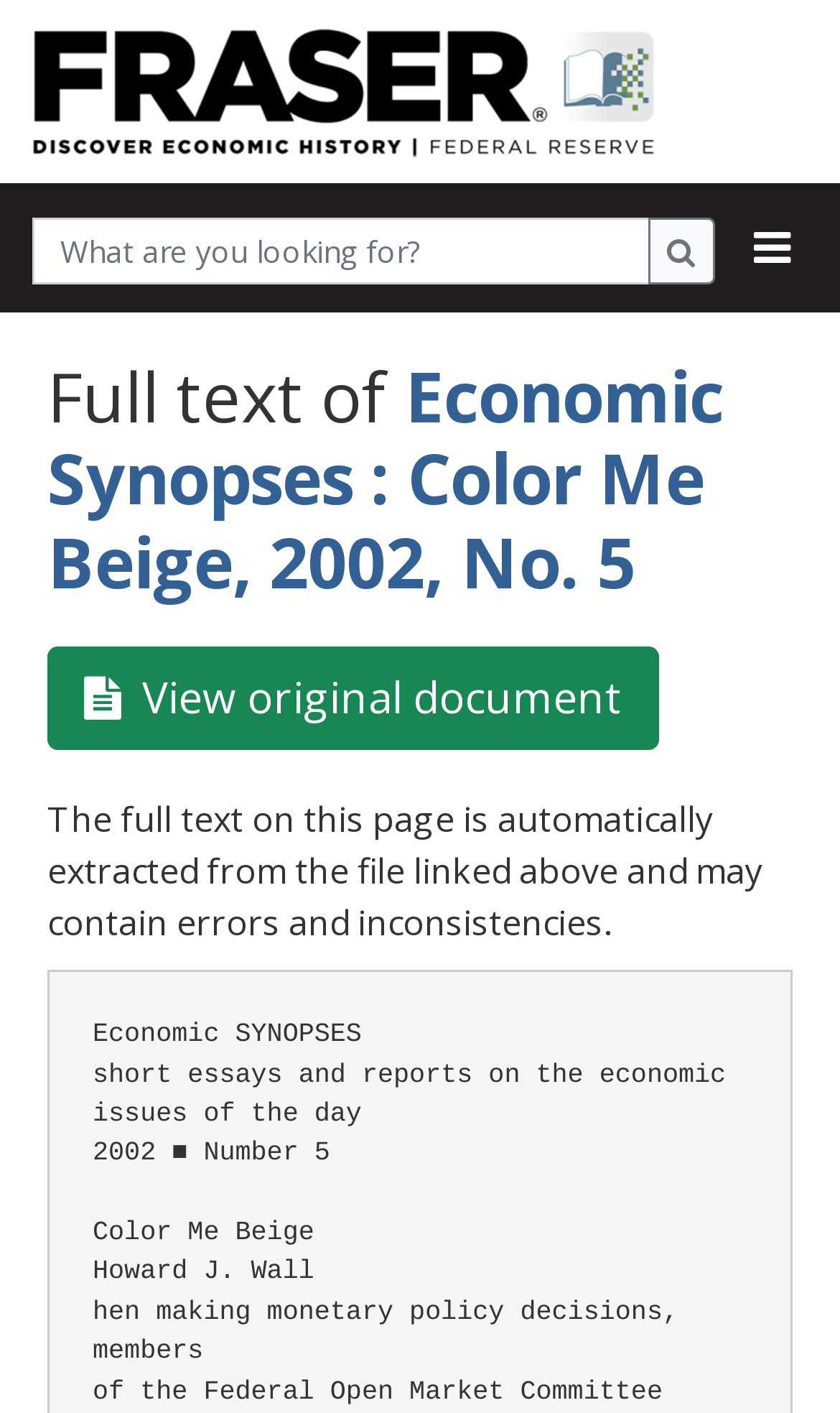How many buttons are on the top right?
Examine the screenshot and reply with a single word or phrase.

1